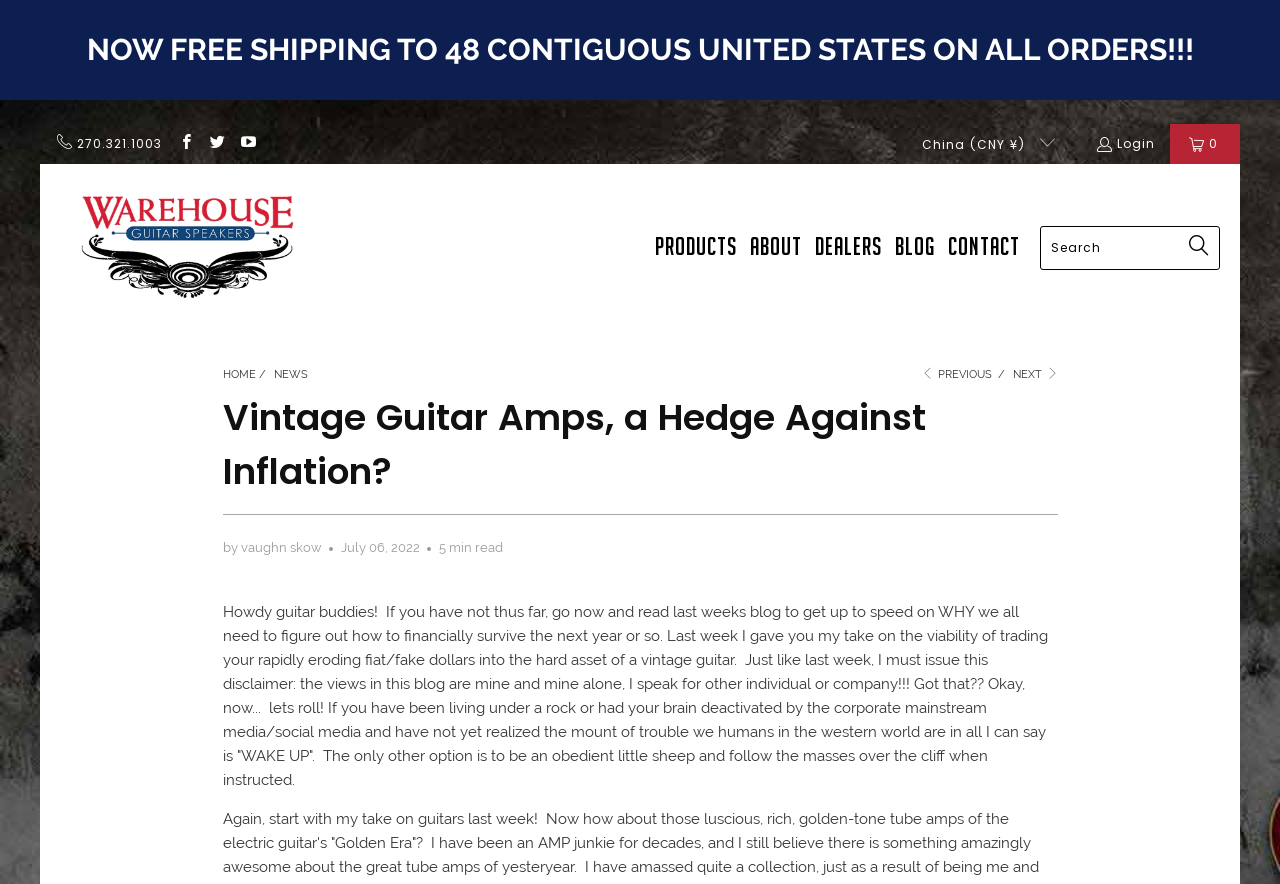Locate the bounding box coordinates of the UI element described by: "name="url" placeholder="Website URL"". The bounding box coordinates should consist of four float numbers between 0 and 1, i.e., [left, top, right, bottom].

None